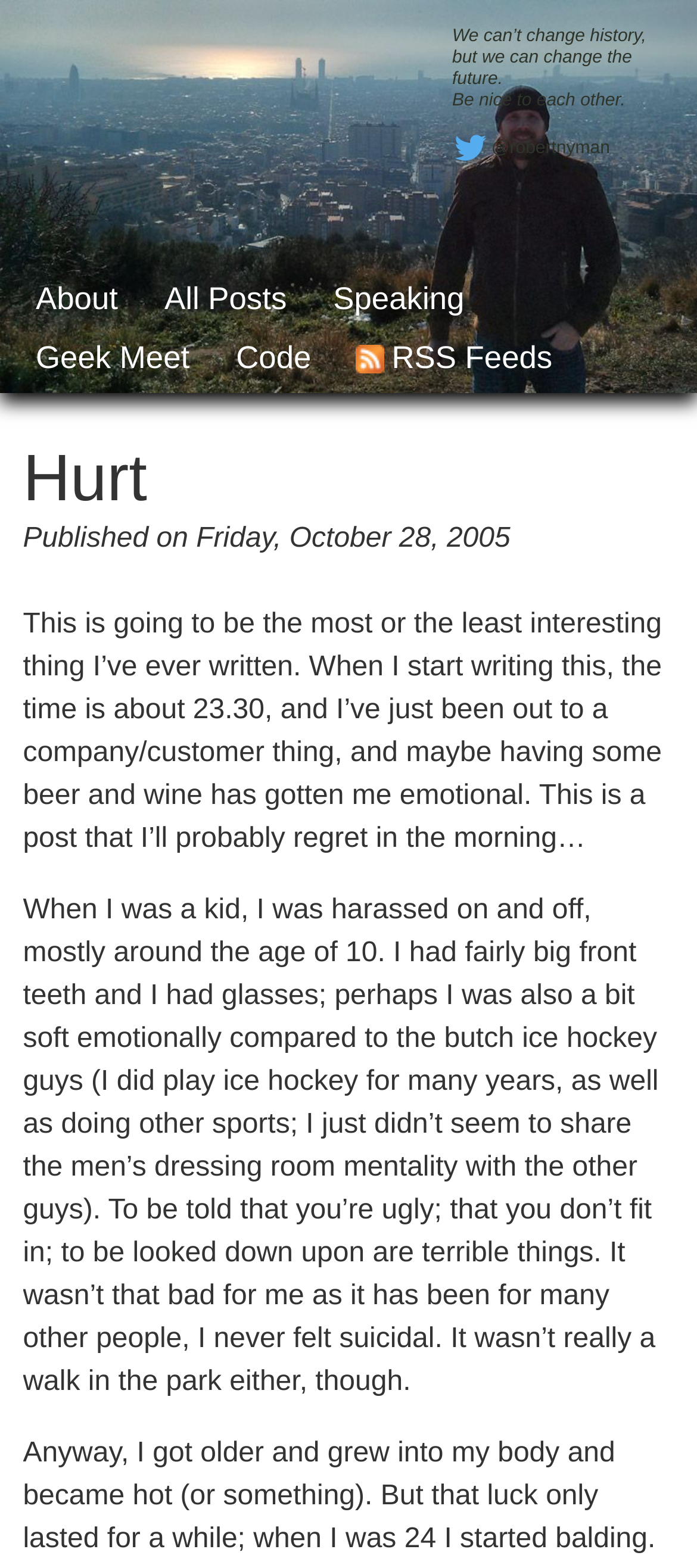When was this post published?
Give a one-word or short-phrase answer derived from the screenshot.

Friday, October 28, 2005